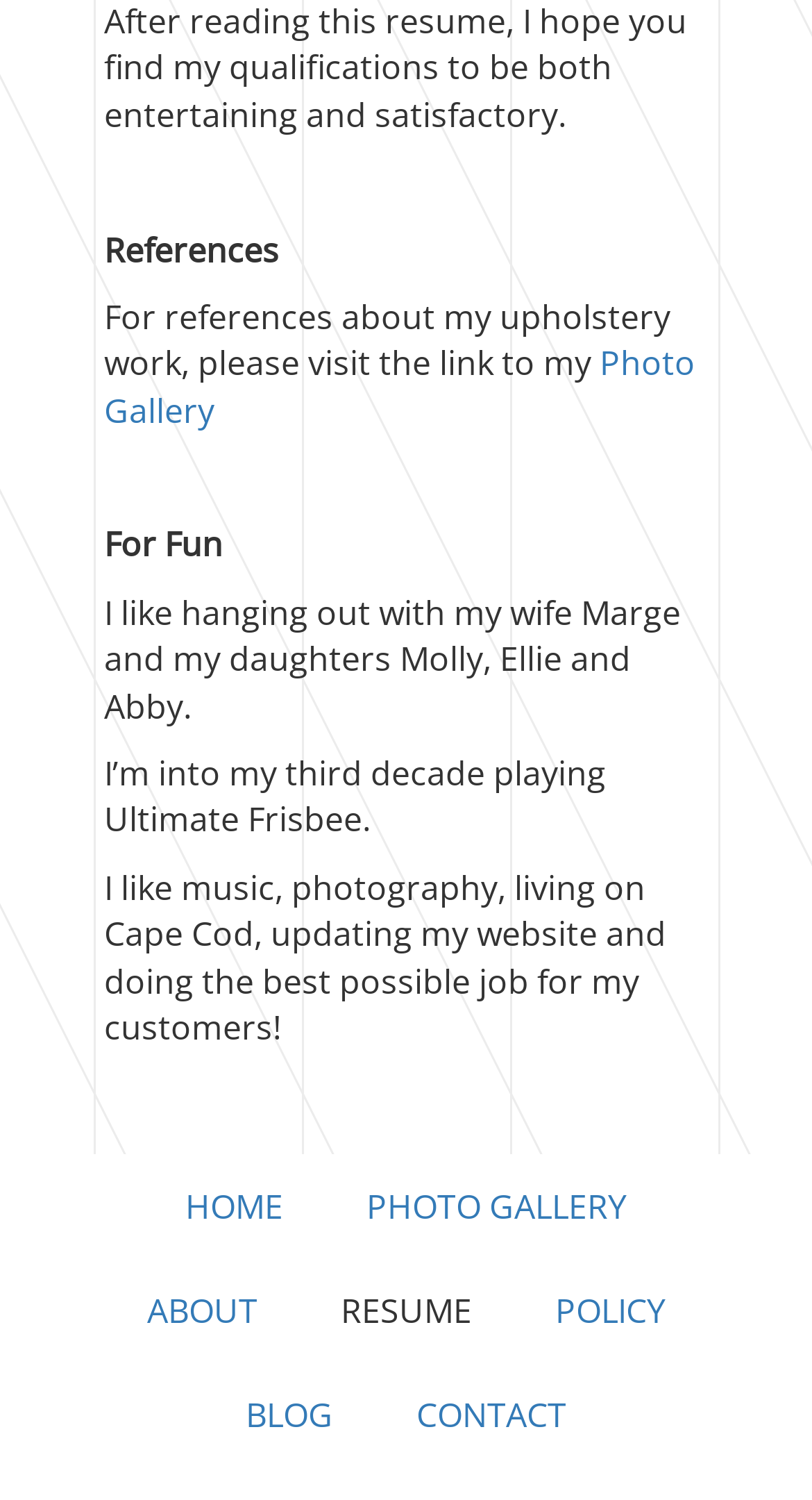What is the location where the author lives?
Examine the image and provide an in-depth answer to the question.

The author mentions 'living on Cape Cod' in the 'For Fun' section, indicating that Cape Cod is the location where the author lives.